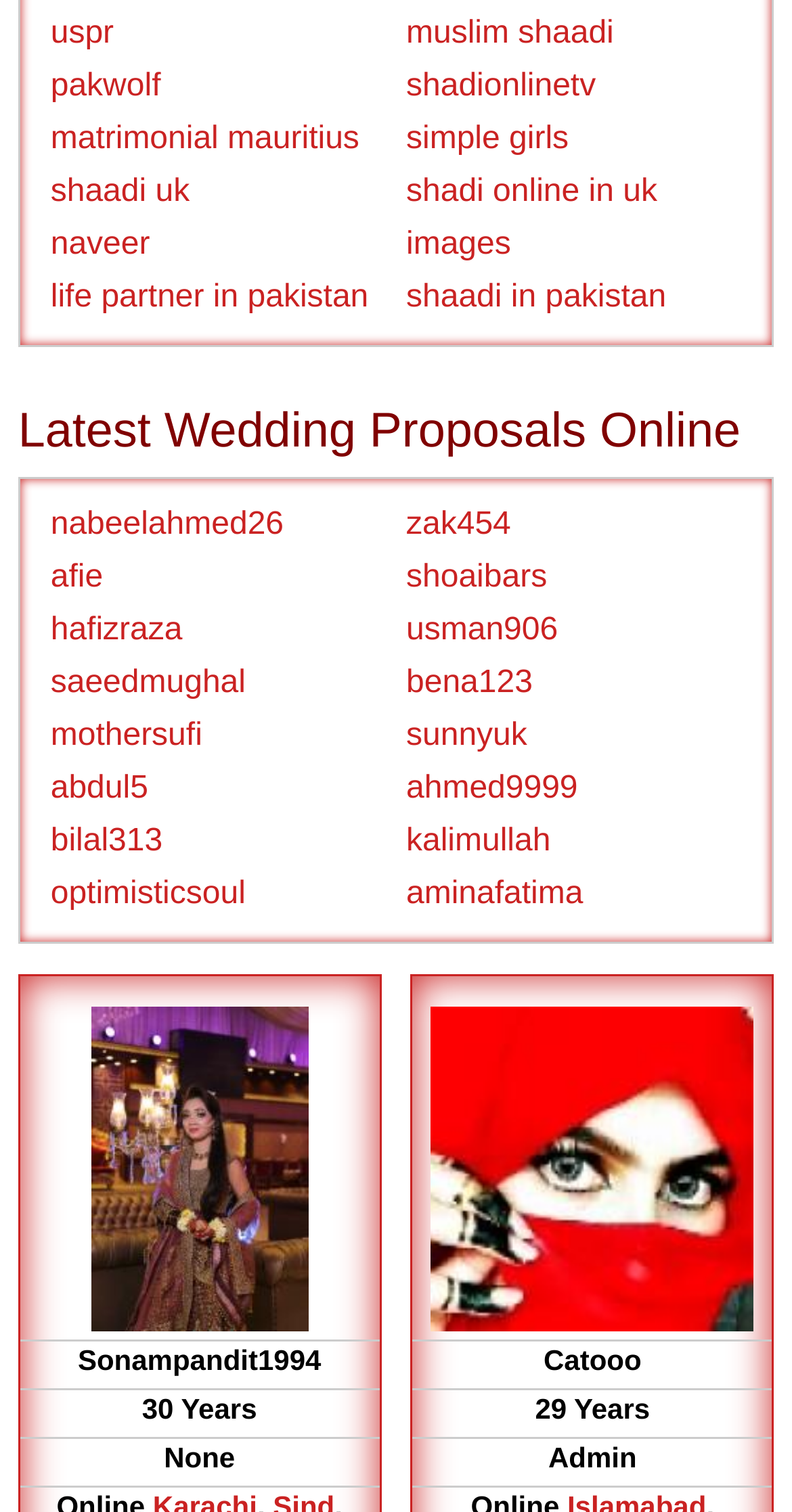Given the content of the image, can you provide a detailed answer to the question?
What is the theme of the links on this webpage?

The links on the webpage are all related to matrimonial services, with names like 'muslim shaadi', 'shaadi uk', and 'life partner in pakistan'. This suggests that the website is focused on providing services related to marriage and matchmaking.